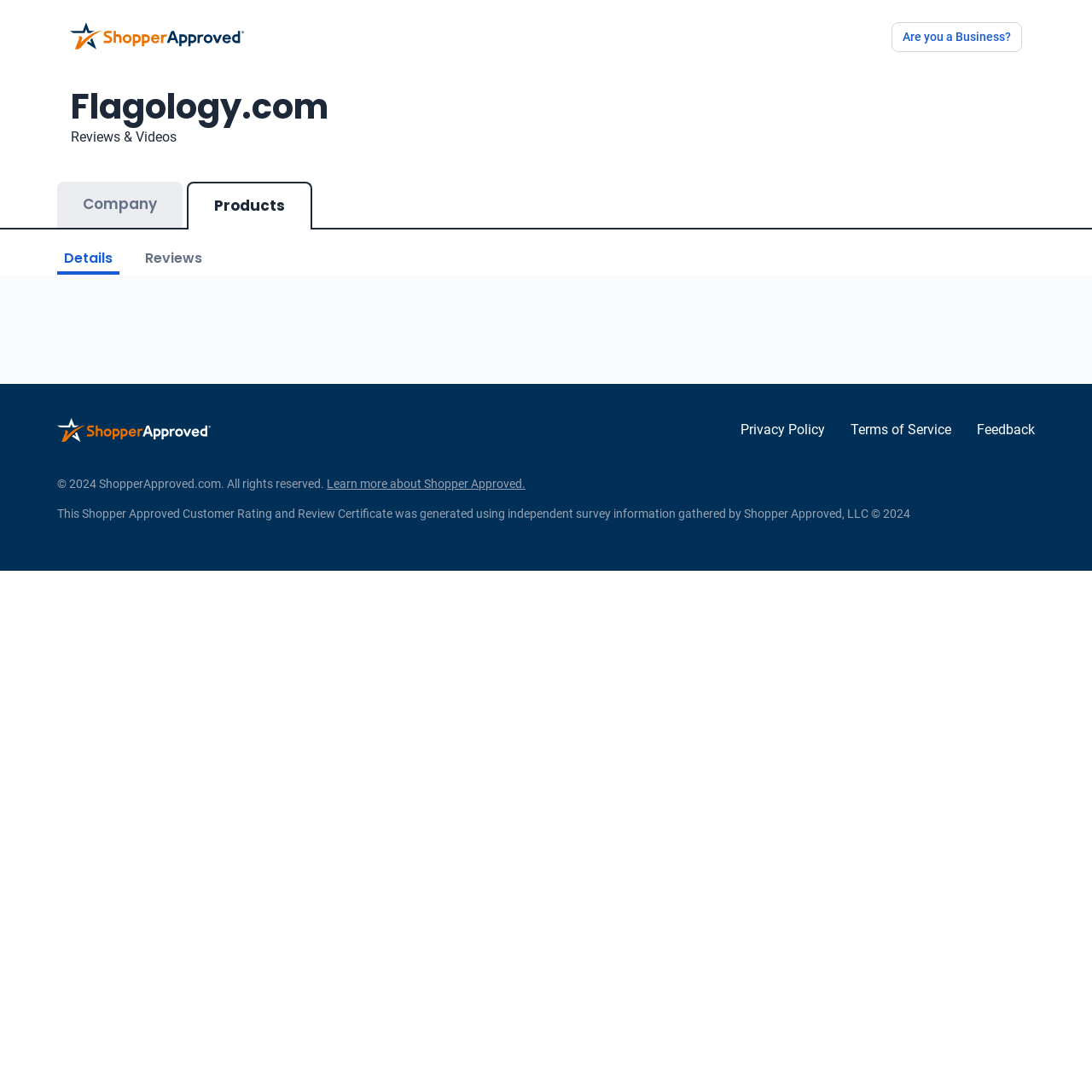Locate the bounding box coordinates of the clickable element to fulfill the following instruction: "Read 'Reviews'". Provide the coordinates as four float numbers between 0 and 1 in the format [left, top, right, bottom].

[0.133, 0.227, 0.185, 0.253]